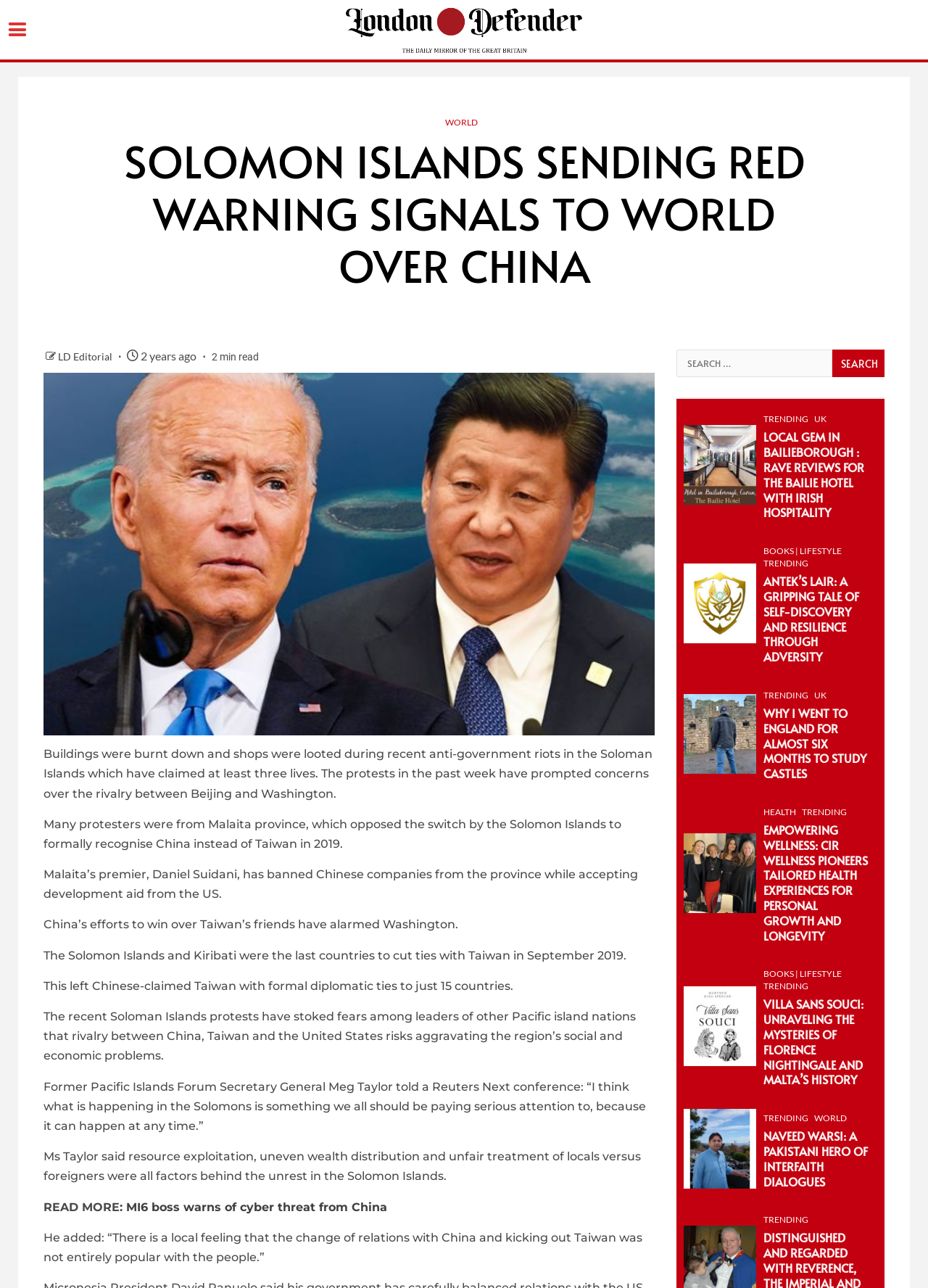Given the element description, predict the bounding box coordinates in the format (top-left x, top-left y, bottom-right x, bottom-right y), using floating point numbers between 0 and 1: alt="Piers Logo"

None